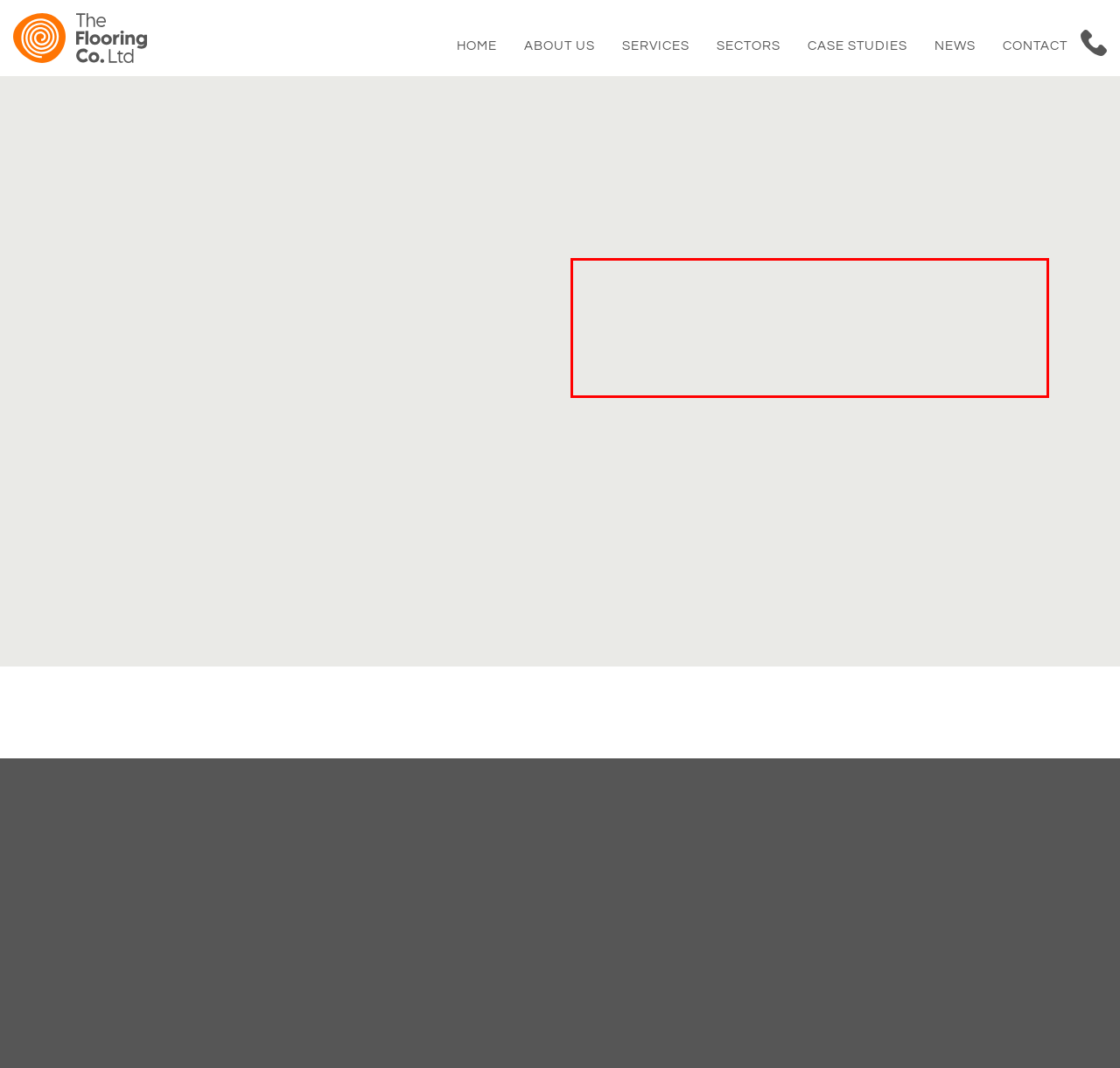Using the provided webpage screenshot, recognize the text content in the area marked by the red bounding box.

Fast growing soft wood Scotia is wrapped in a foil veneer of real oak or walnut and finished with a matt lacquer. Scotia beading is perfect for covering expansion gaps needed around the perimeter of a hardwood floor installation. Scotia is especially useful as part of a refurbishment project where the existing walls or skirting are left undisturbed.